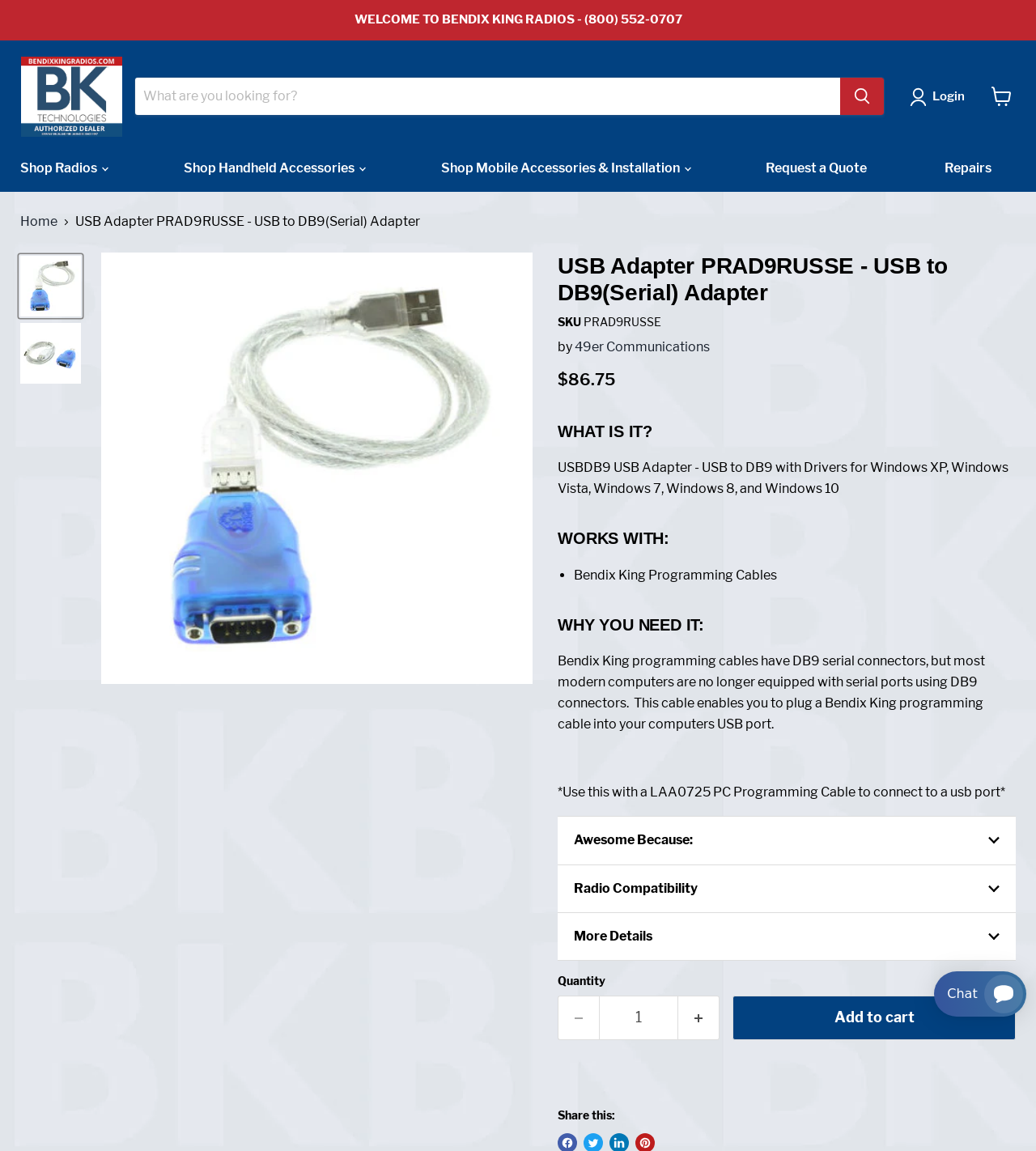Use a single word or phrase to answer the question: 
What is the product name?

USB Adapter PRAD9RUSSE